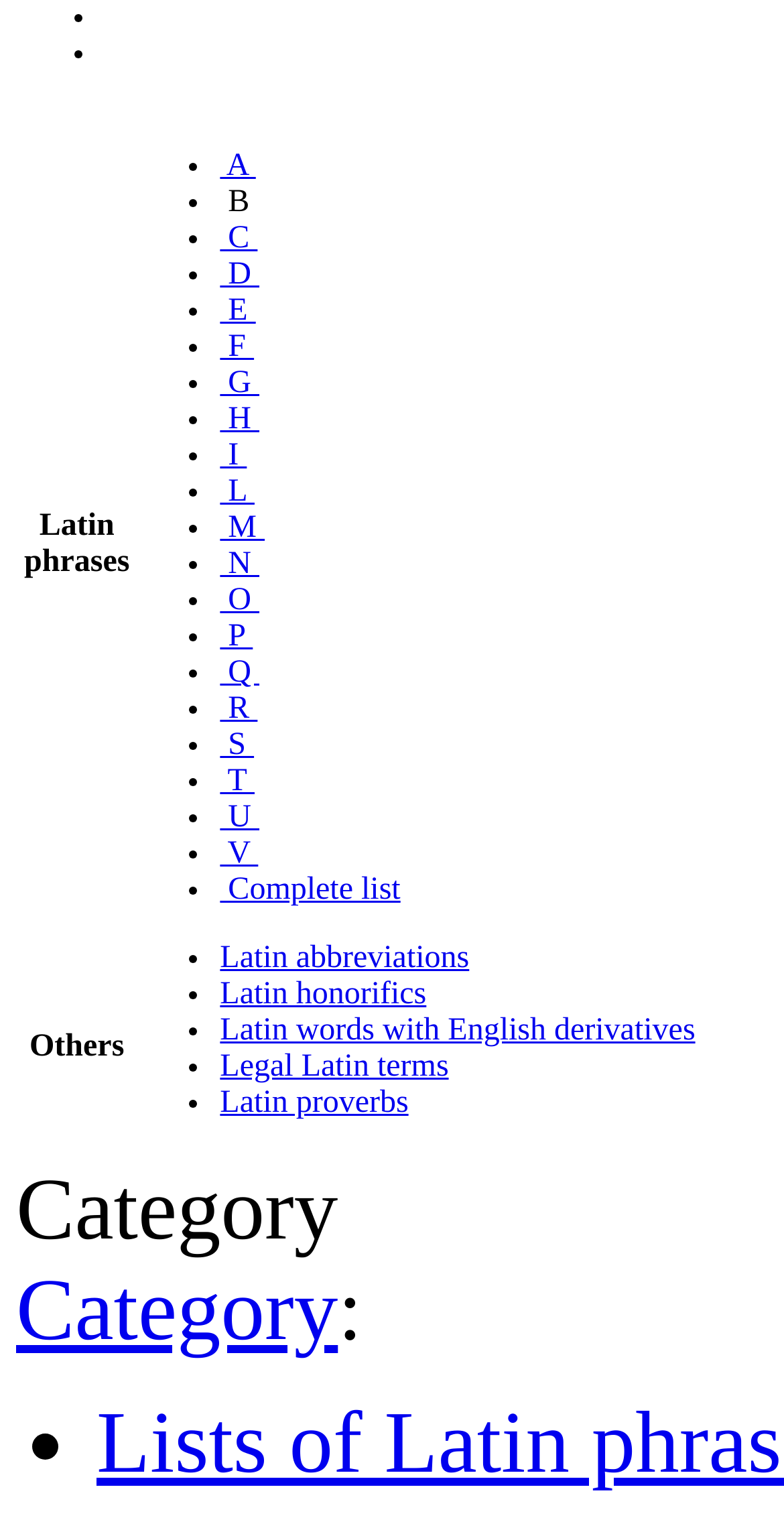Utilize the details in the image to thoroughly answer the following question: What is the purpose of the list markers?

The list markers, represented by the '•' symbol, are used to indicate the start of each list item, making it clear that the text that follows is a separate item in the list.